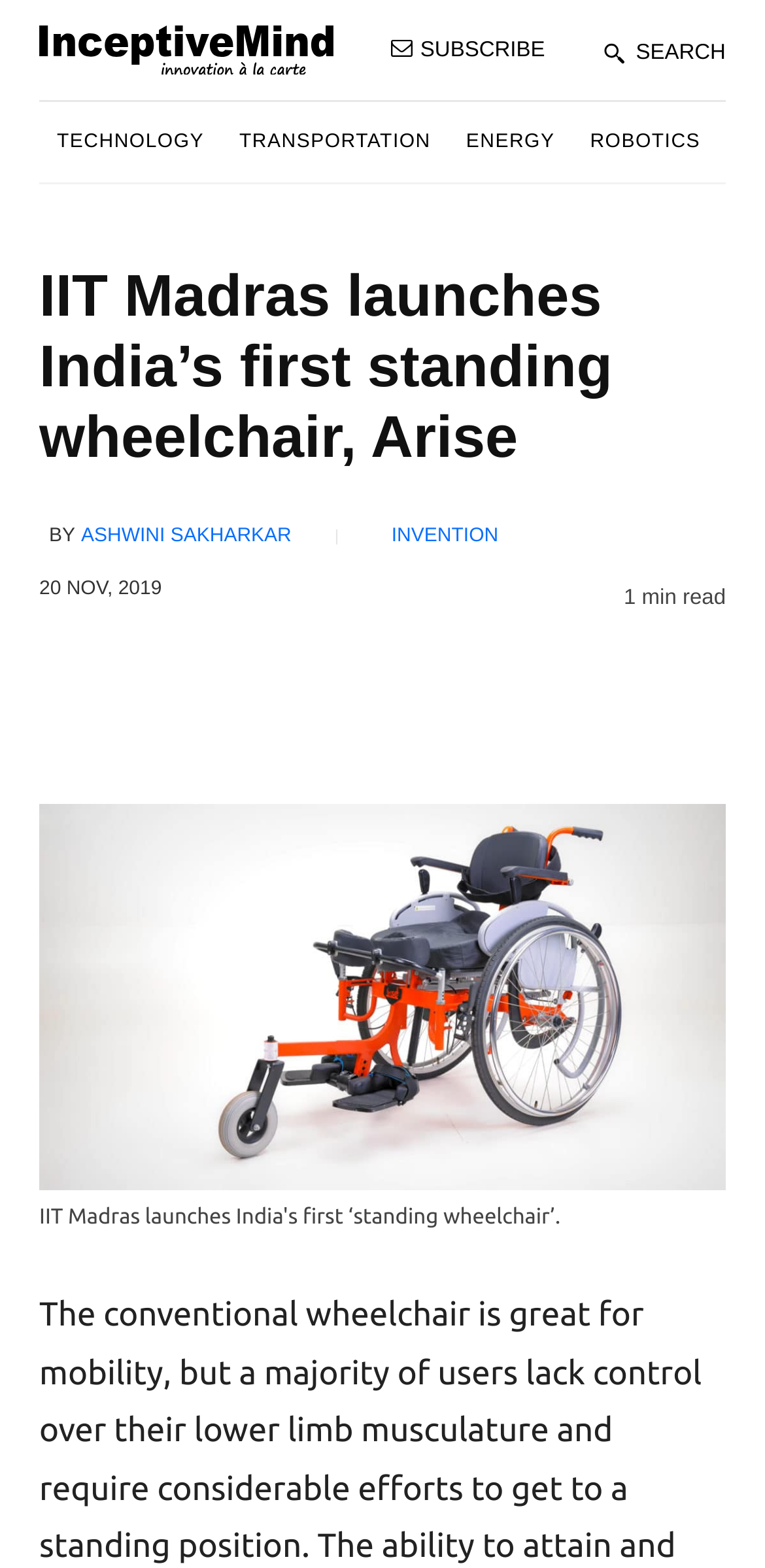Determine the bounding box for the described HTML element: "Ashwini Sakharkar". Ensure the coordinates are four float numbers between 0 and 1 in the format [left, top, right, bottom].

[0.106, 0.337, 0.381, 0.349]